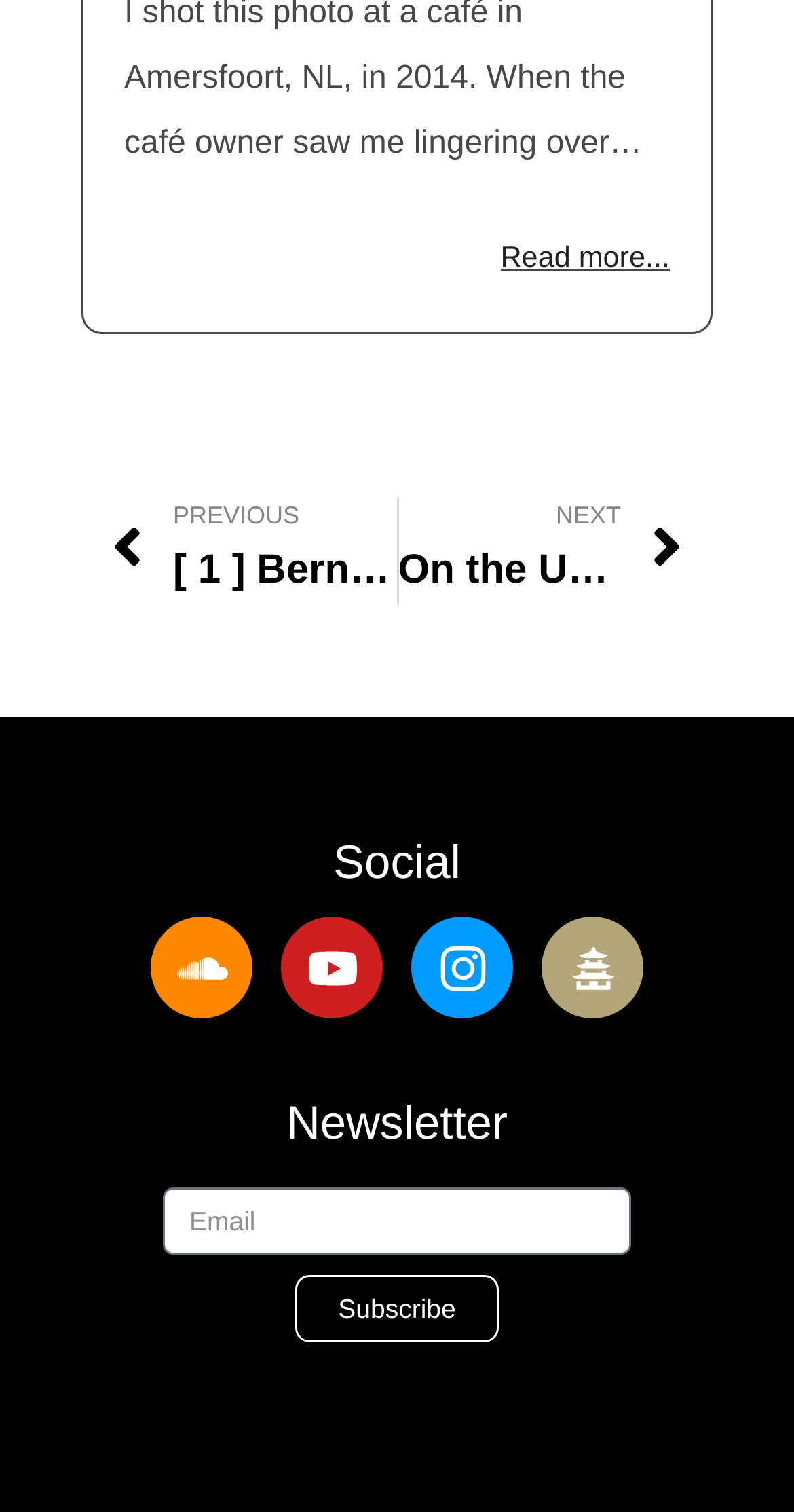Find the bounding box coordinates of the element to click in order to complete this instruction: "Subscribe to the newsletter". The bounding box coordinates must be four float numbers between 0 and 1, denoted as [left, top, right, bottom].

[0.372, 0.843, 0.628, 0.888]